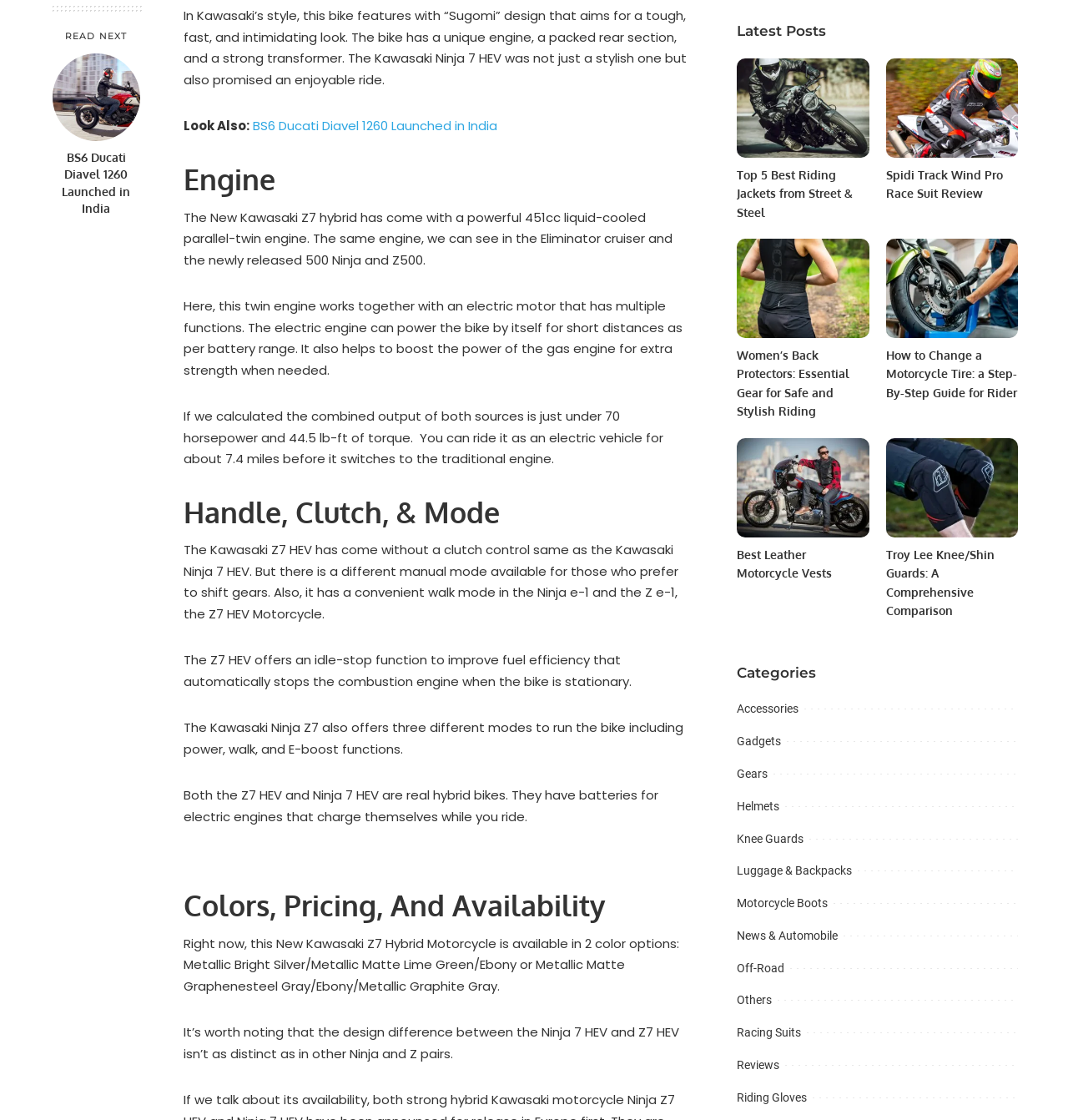What is the purpose of the idle-stop function in the Kawasaki Z7 HEV?
Provide an in-depth answer to the question, covering all aspects.

The article states that the Kawasaki Z7 HEV offers an idle-stop function to improve fuel efficiency, which automatically stops the combustion engine when the bike is stationary.